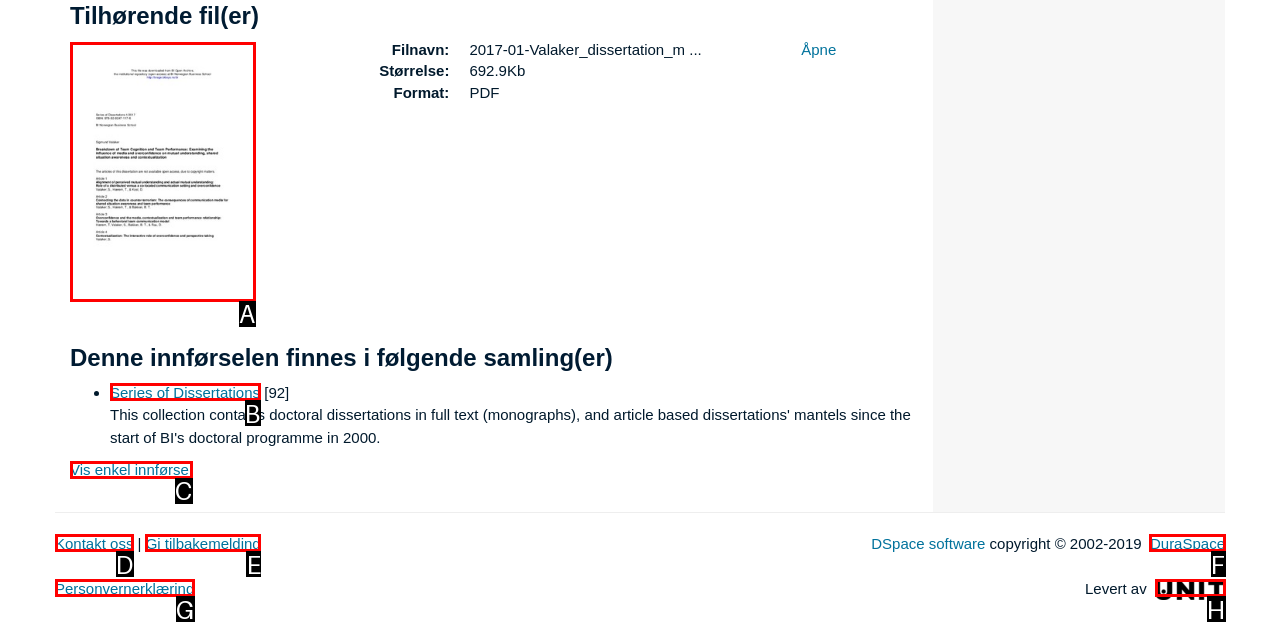Identify the option that corresponds to the given description: Personvernerklæring. Reply with the letter of the chosen option directly.

G